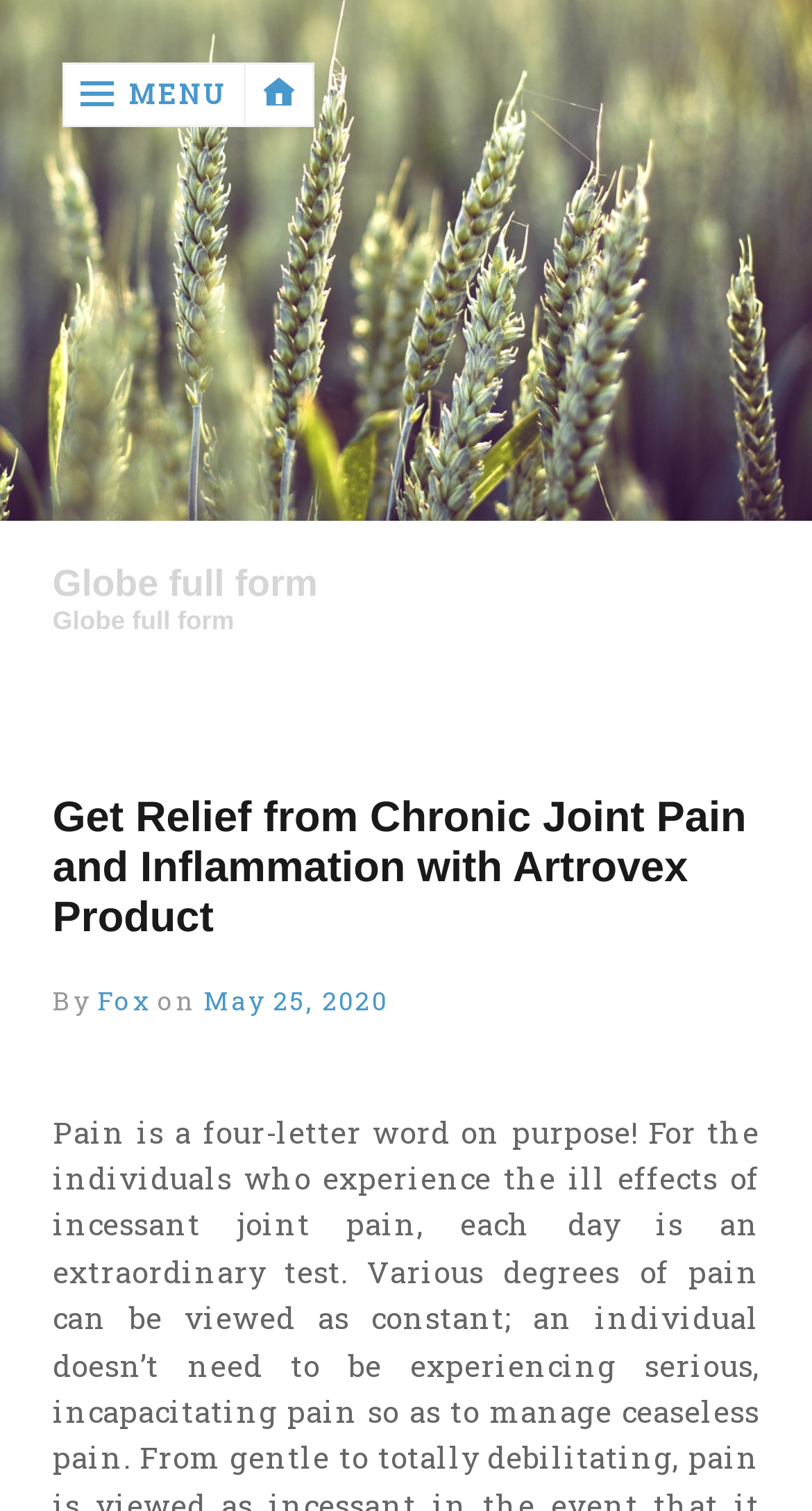Using details from the image, please answer the following question comprehensively:
Who is the author of the article?

The author of the article can be found in the text 'By Fox on May 25, 2020' which is located below the main heading of the webpage.